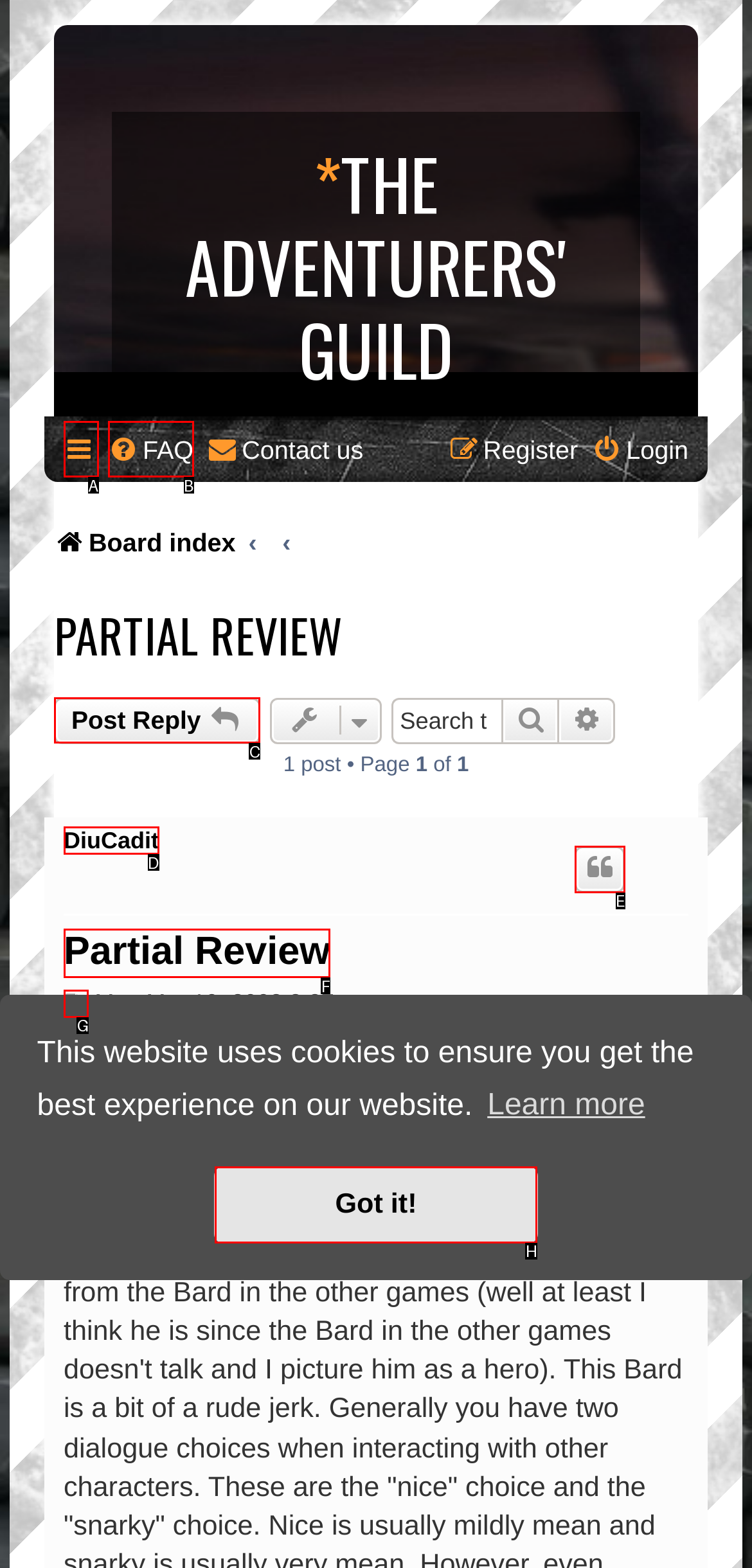Which UI element's letter should be clicked to achieve the task: Click the 'Post Reply' link
Provide the letter of the correct choice directly.

C